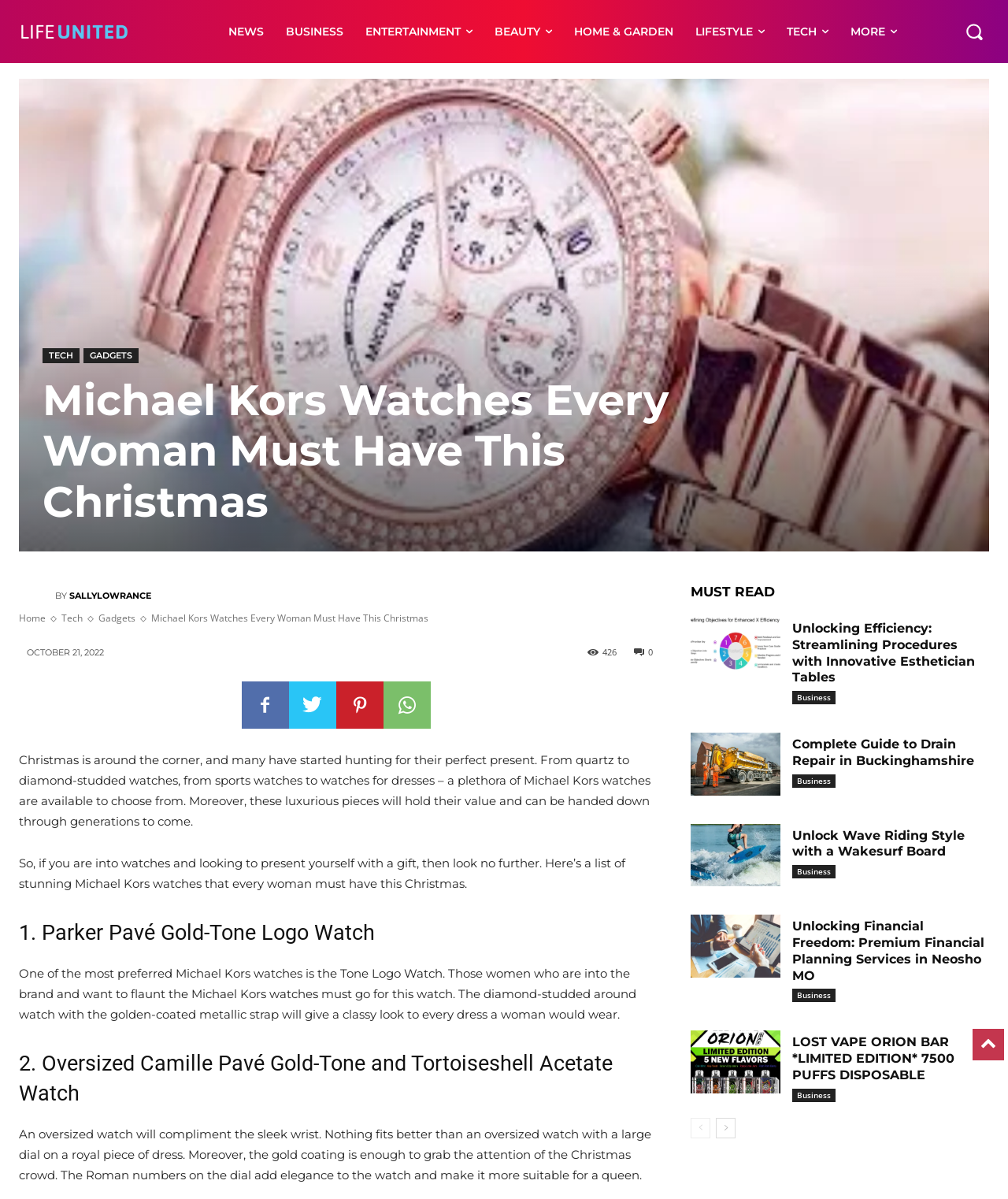Determine the bounding box for the described UI element: "Beauty".

[0.479, 0.0, 0.558, 0.053]